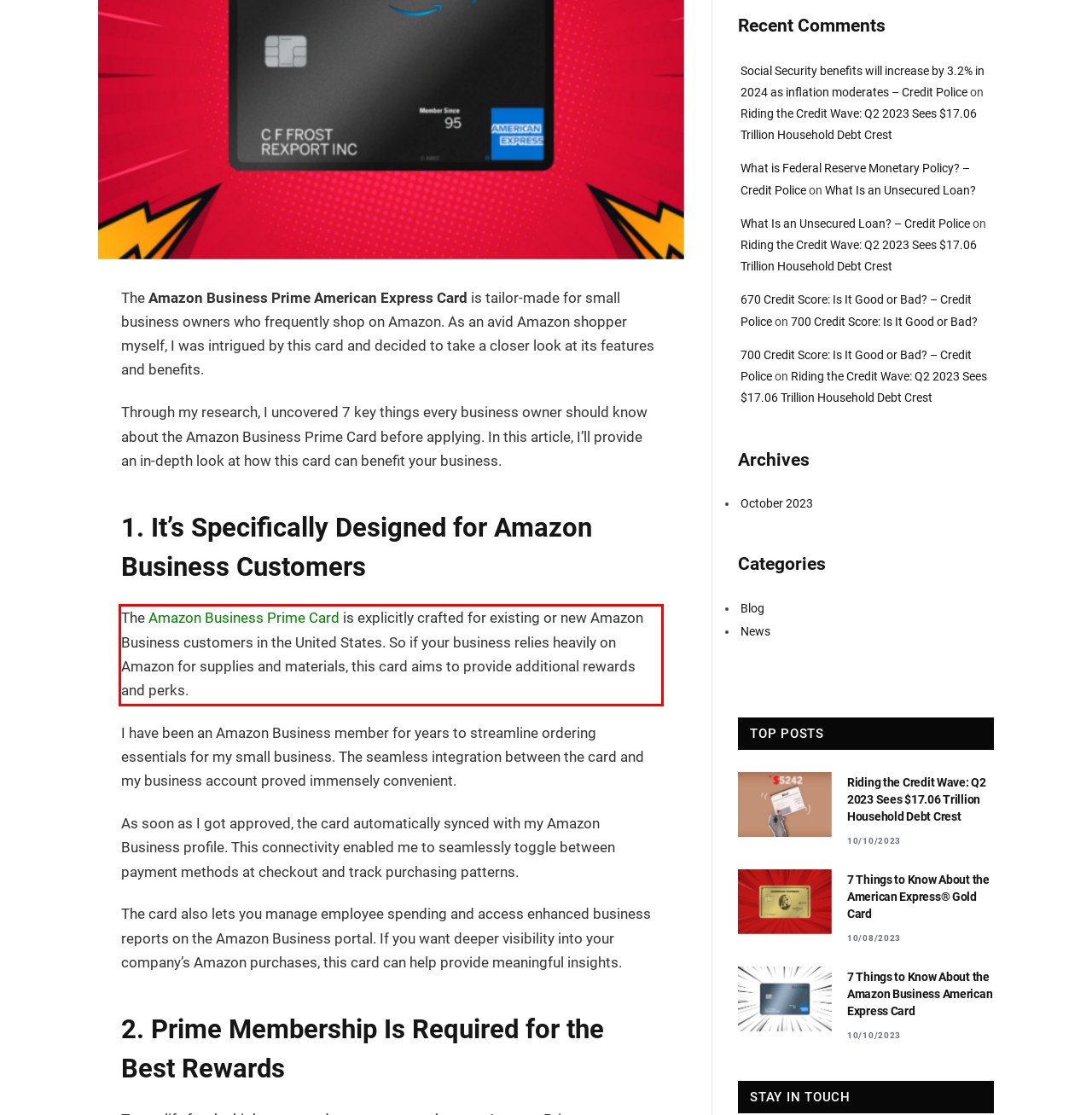Please analyze the screenshot of a webpage and extract the text content within the red bounding box using OCR.

The Amazon Business Prime Card is explicitly crafted for existing or new Amazon Business customers in the United States. So if your business relies heavily on Amazon for supplies and materials, this card aims to provide additional rewards and perks.